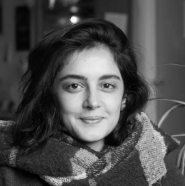Provide a comprehensive description of the image.

The image features a monochrome portrait of Sanaz Sohrabi, an artist originating from the Islamic Republic of Iran. She is depicted with a warm expression, framed by loose hair and wearing a cozy, patterned scarf. This photograph captures her thoughtful demeanor as she gazes calmly into the camera, embodying a serene presence. The context of the image associates her with the world of art and research, highlighting her contributions to the artistic community.